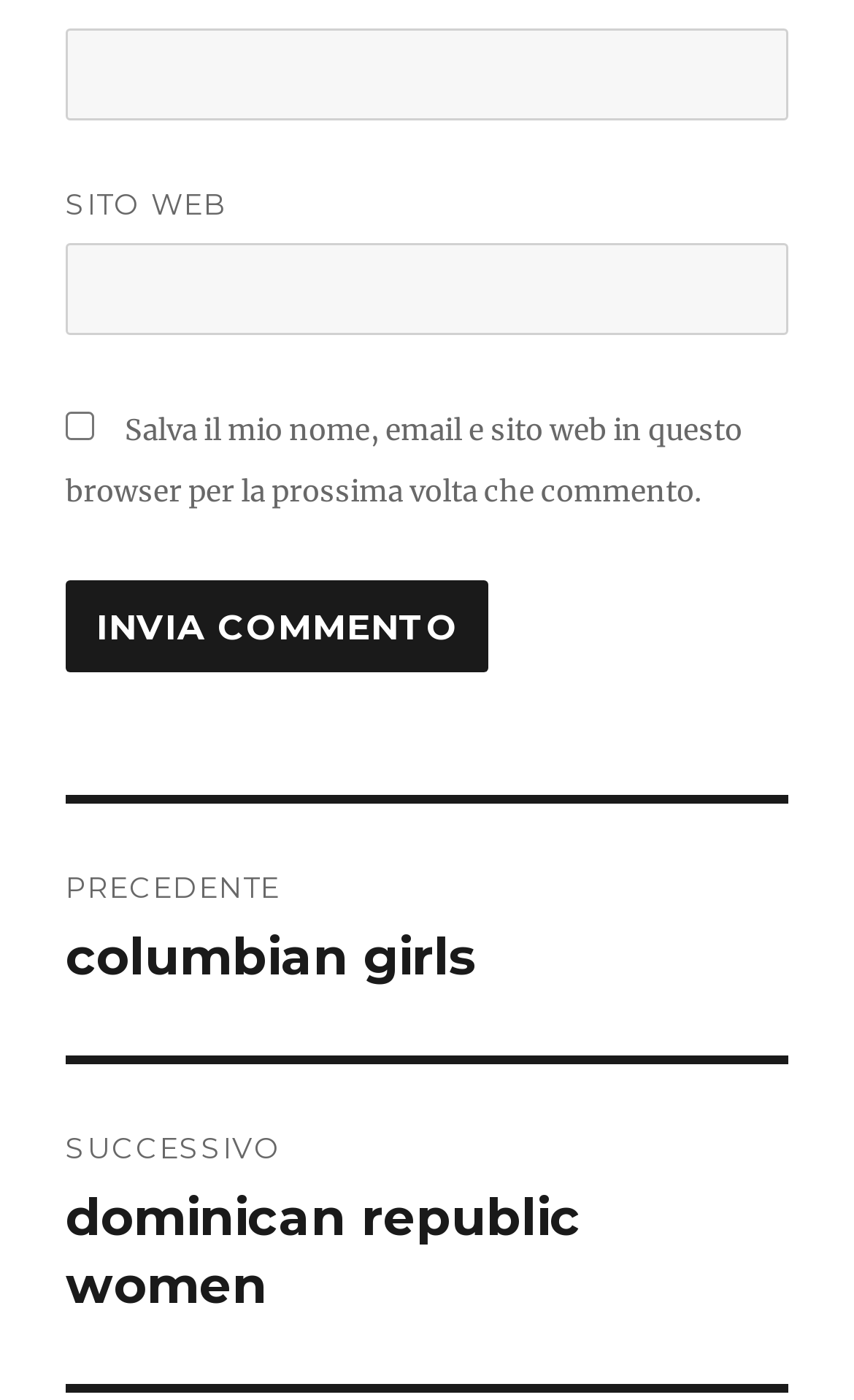How many textboxes are there?
Utilize the image to construct a detailed and well-explained answer.

There are two textboxes on the webpage: one for entering the email address and another for entering the website. Both textboxes have labels and are used for submitting a comment.